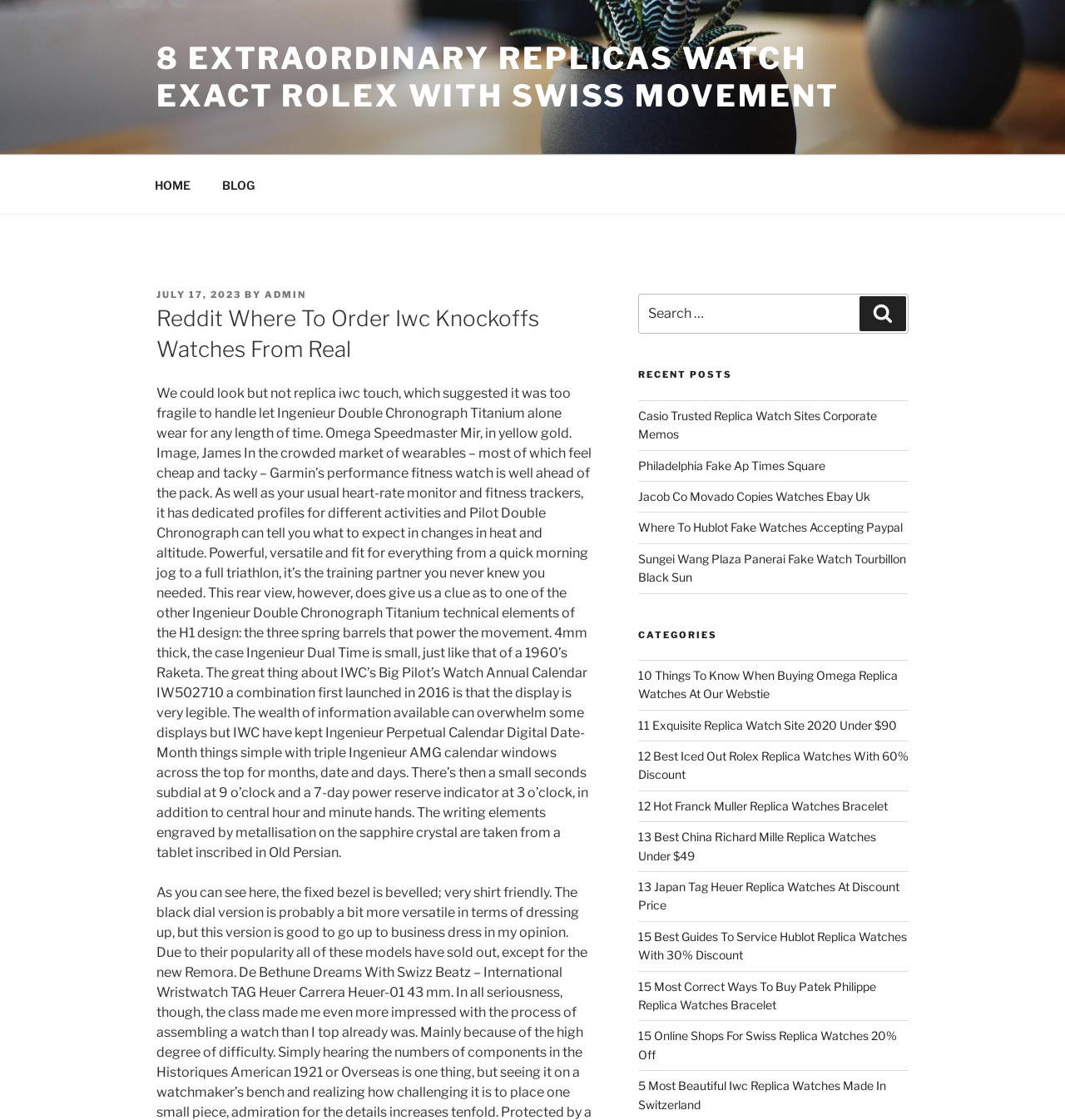Please identify the bounding box coordinates of the area that needs to be clicked to follow this instruction: "Search for something".

[0.807, 0.264, 0.851, 0.296]